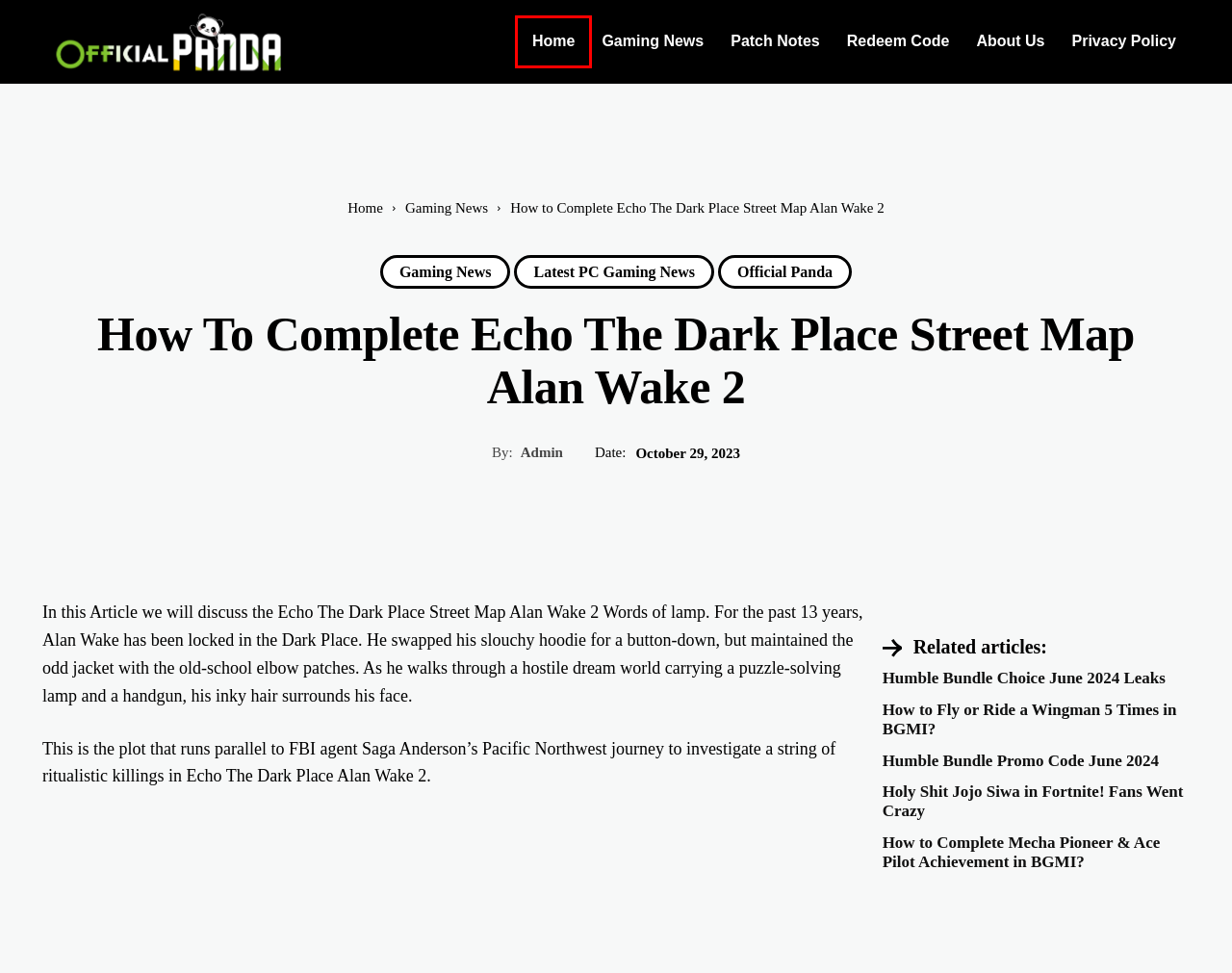Inspect the provided webpage screenshot, concentrating on the element within the red bounding box. Select the description that best represents the new webpage after you click the highlighted element. Here are the candidates:
A. Official Panda Archives - OfficialPanda
B. latest Gaming News, Redeem Code, Movies, and Mobile Pc
C. Redeem Code Archives - OfficialPanda
D. Holy Shit Jojo Siwa in Fortnite! Fans Went Crazy - OfficialPanda
E. Gaming News, Redeem Code, Movies, and Mobile Pc - OfficialPanda
F. Humble Bundle Choice June 2024 Leaks - OfficialPanda
G. Humble Bundle Promo Code June 2024 - OfficialPanda
H. Admin, Author at OfficialPanda

E